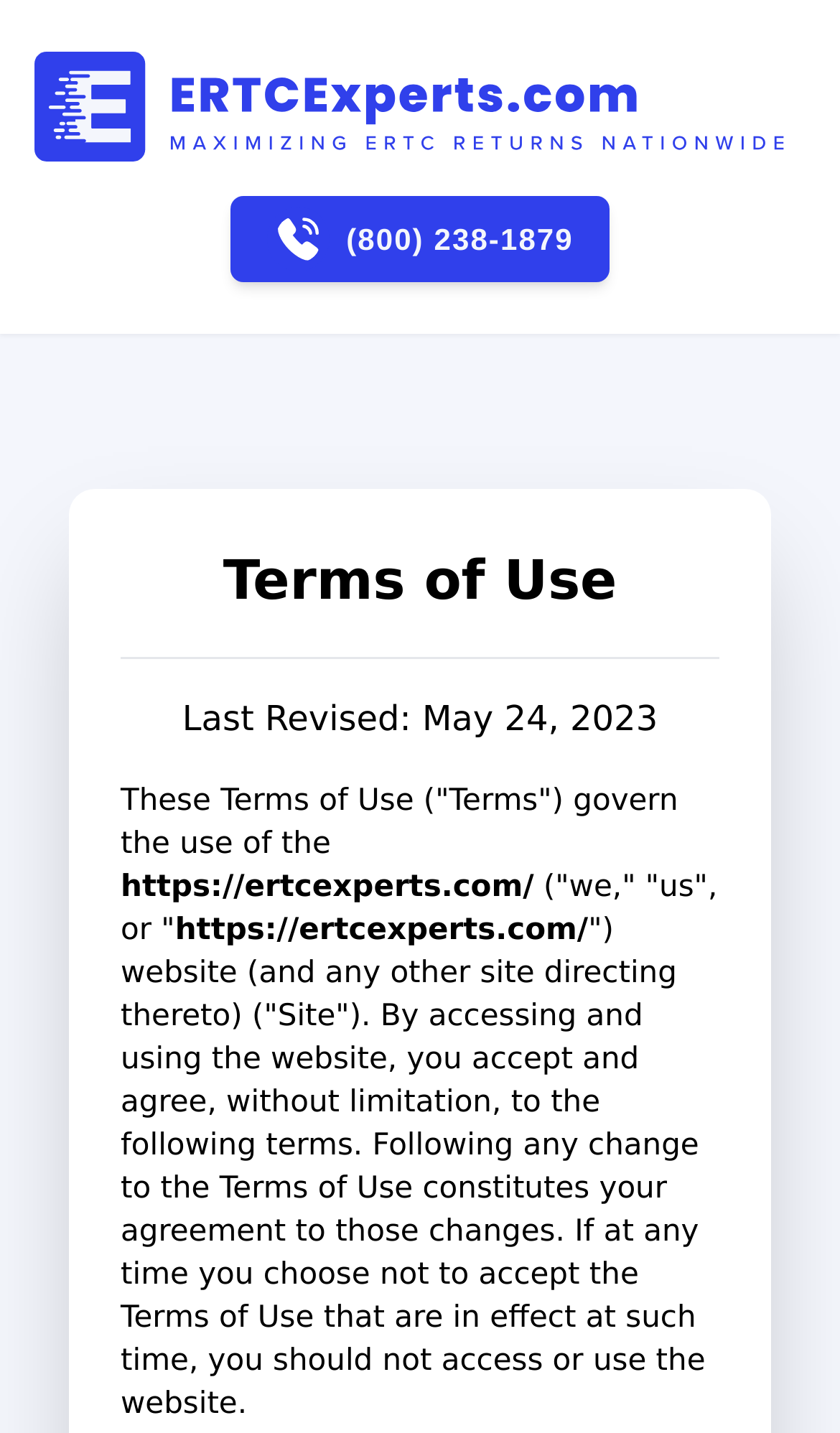Determine the bounding box coordinates of the UI element that matches the following description: "parent_node: (800) 238-1879". The coordinates should be four float numbers between 0 and 1 in the format [left, top, right, bottom].

[0.041, 0.036, 0.959, 0.113]